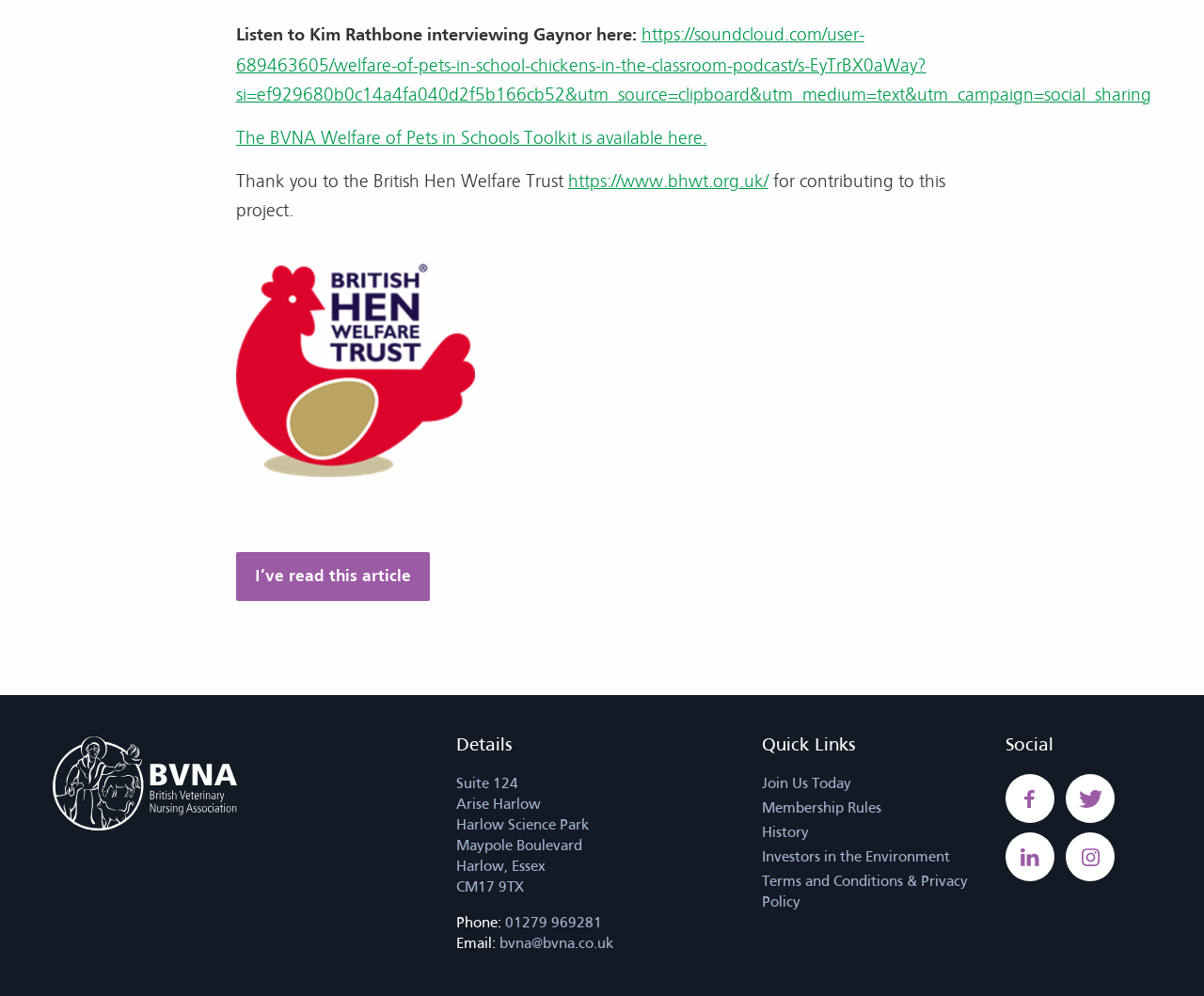Locate the bounding box coordinates of the element that should be clicked to execute the following instruction: "Listen to the podcast".

[0.196, 0.022, 0.956, 0.104]